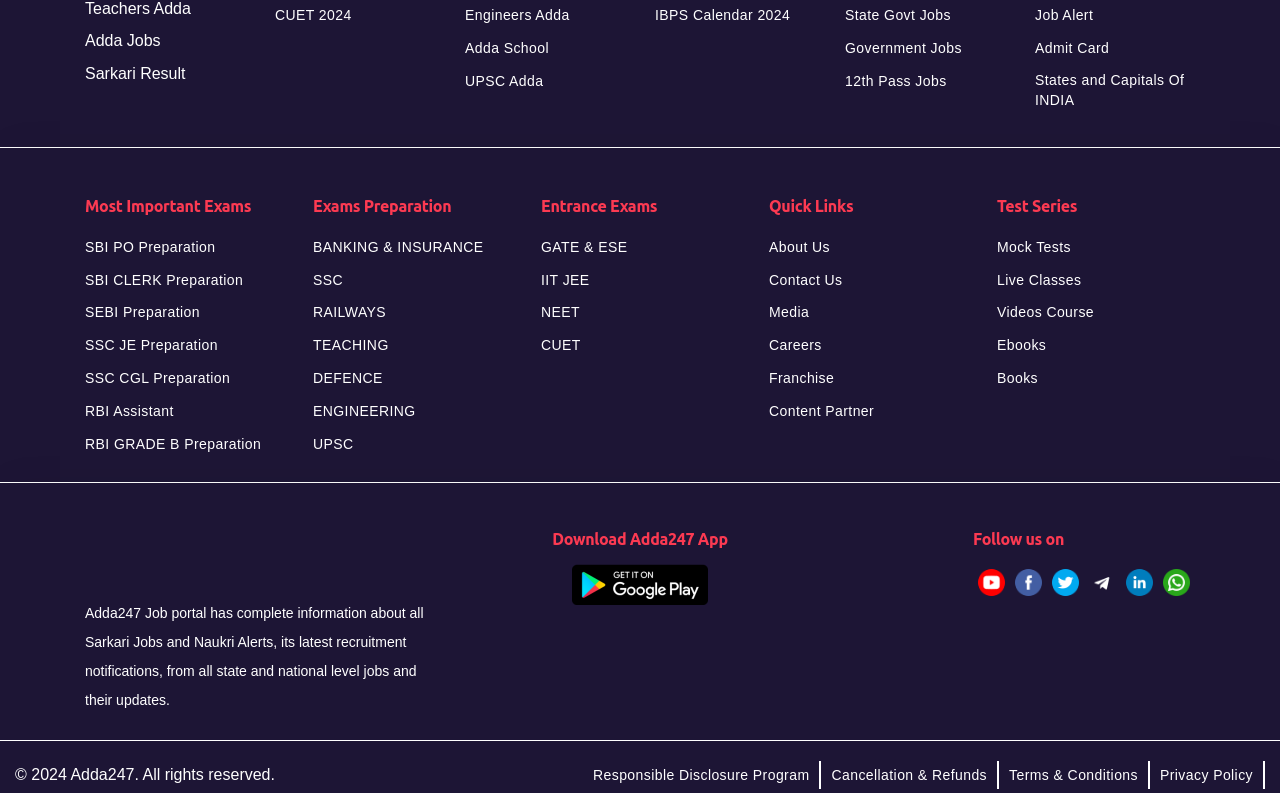Provide a short, one-word or phrase answer to the question below:
What is the copyright year mentioned at the bottom of the webpage?

2024